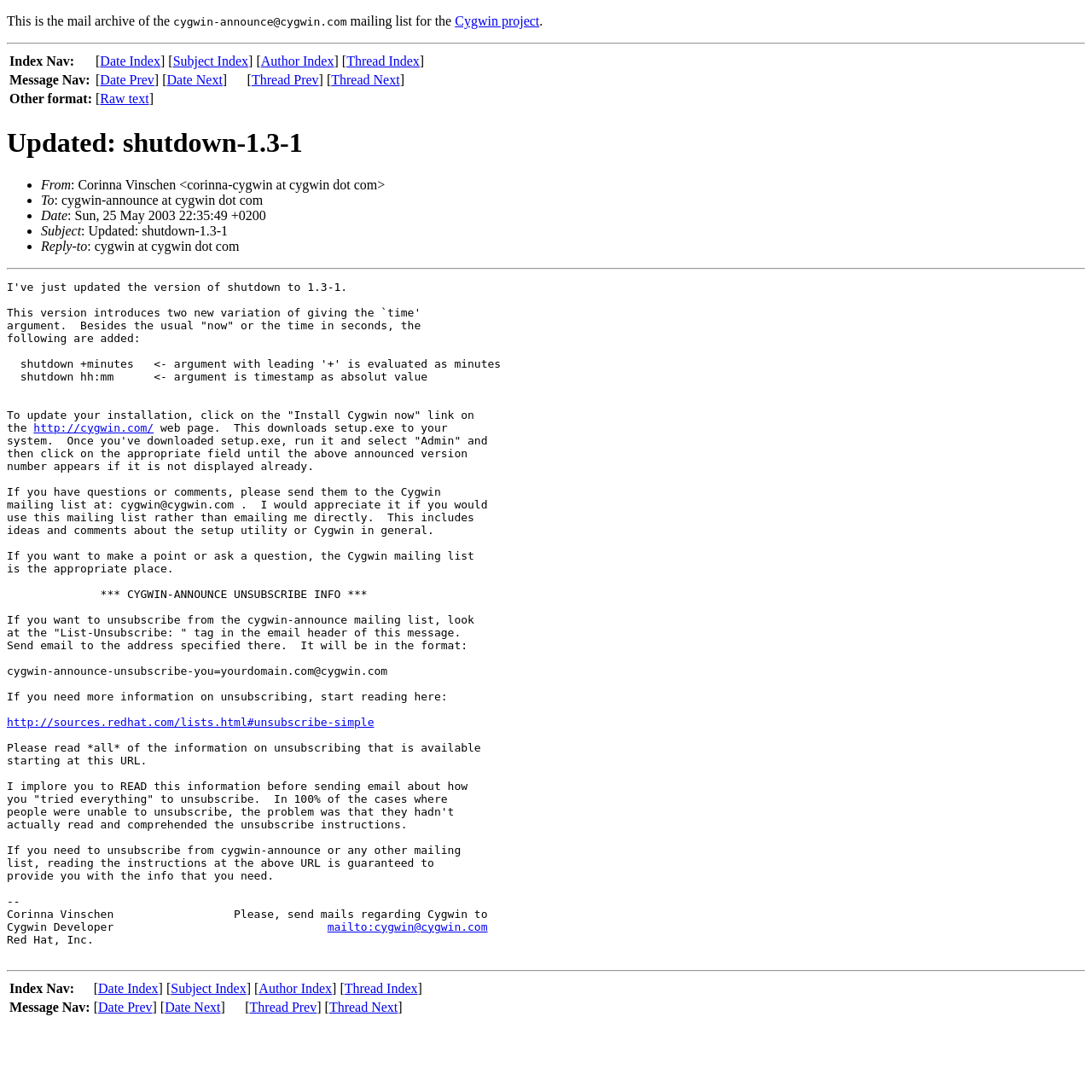Please answer the following question as detailed as possible based on the image: 
What is the subject of this email?

The subject of this email is 'Updated: shutdown-1.3-1', which can be found in the 'Subject' field in the email header.